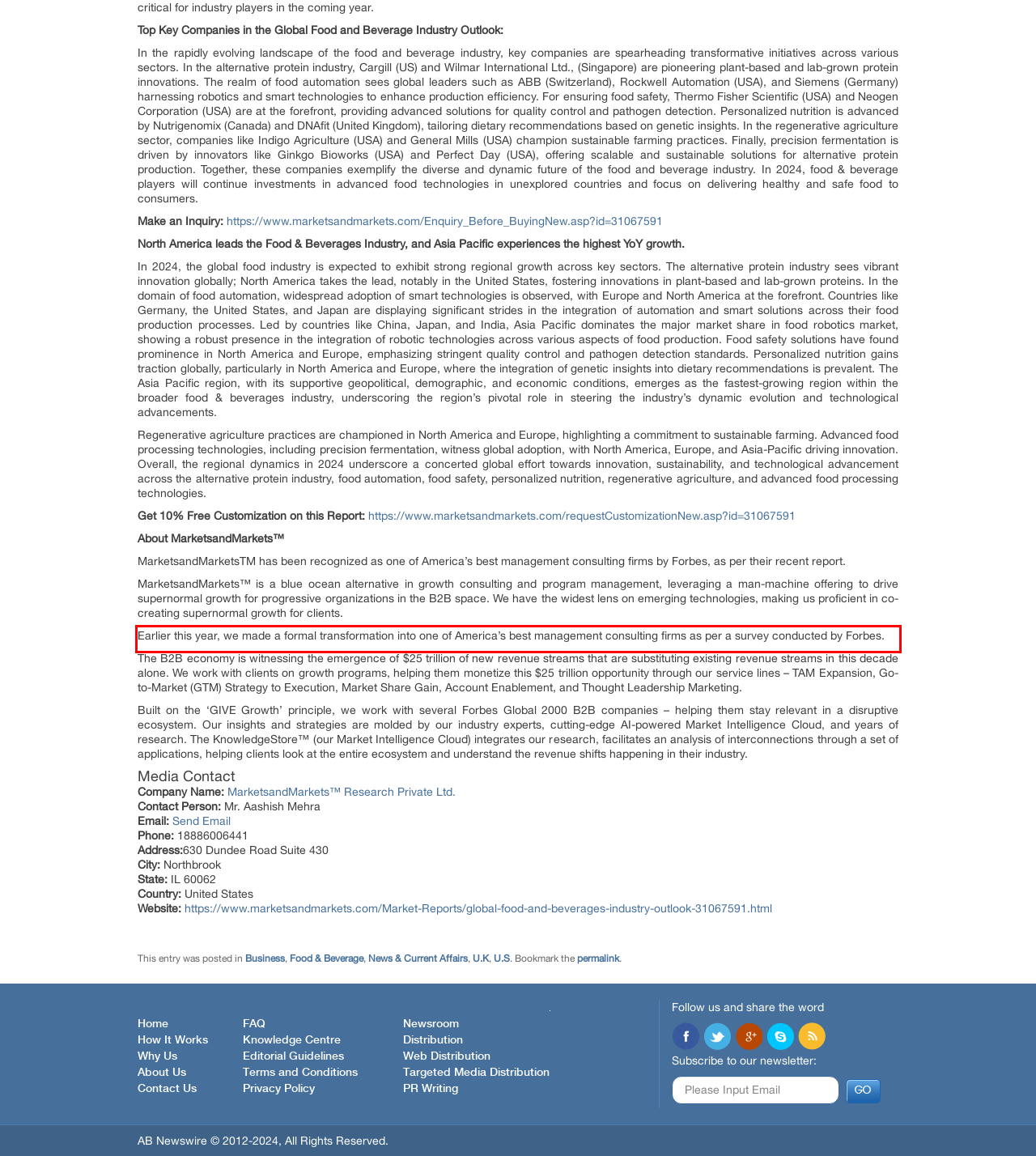Please recognize and transcribe the text located inside the red bounding box in the webpage image.

Earlier this year, we made a formal transformation into one of America’s best management consulting firms as per a survey conducted by Forbes.